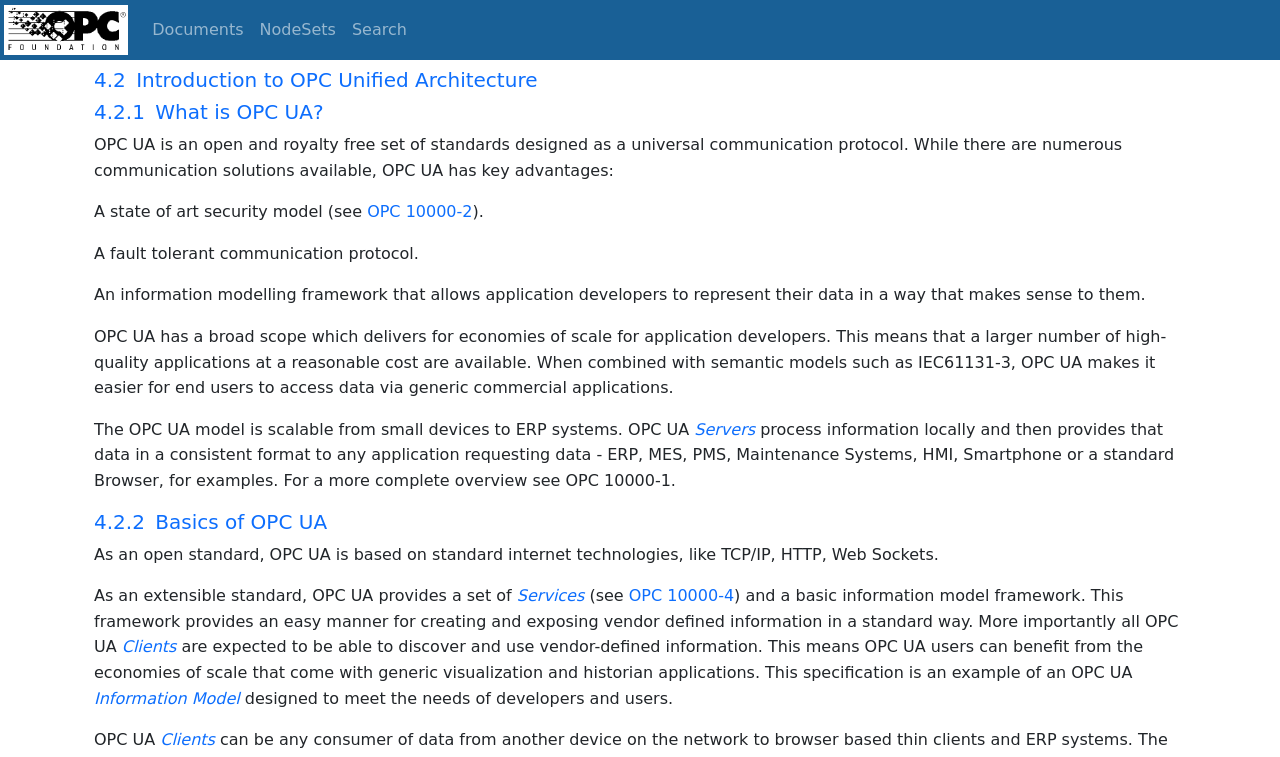What is the purpose of OPC UA's information model framework?
Please look at the screenshot and answer using one word or phrase.

Easy creation and exposure of vendor-defined information